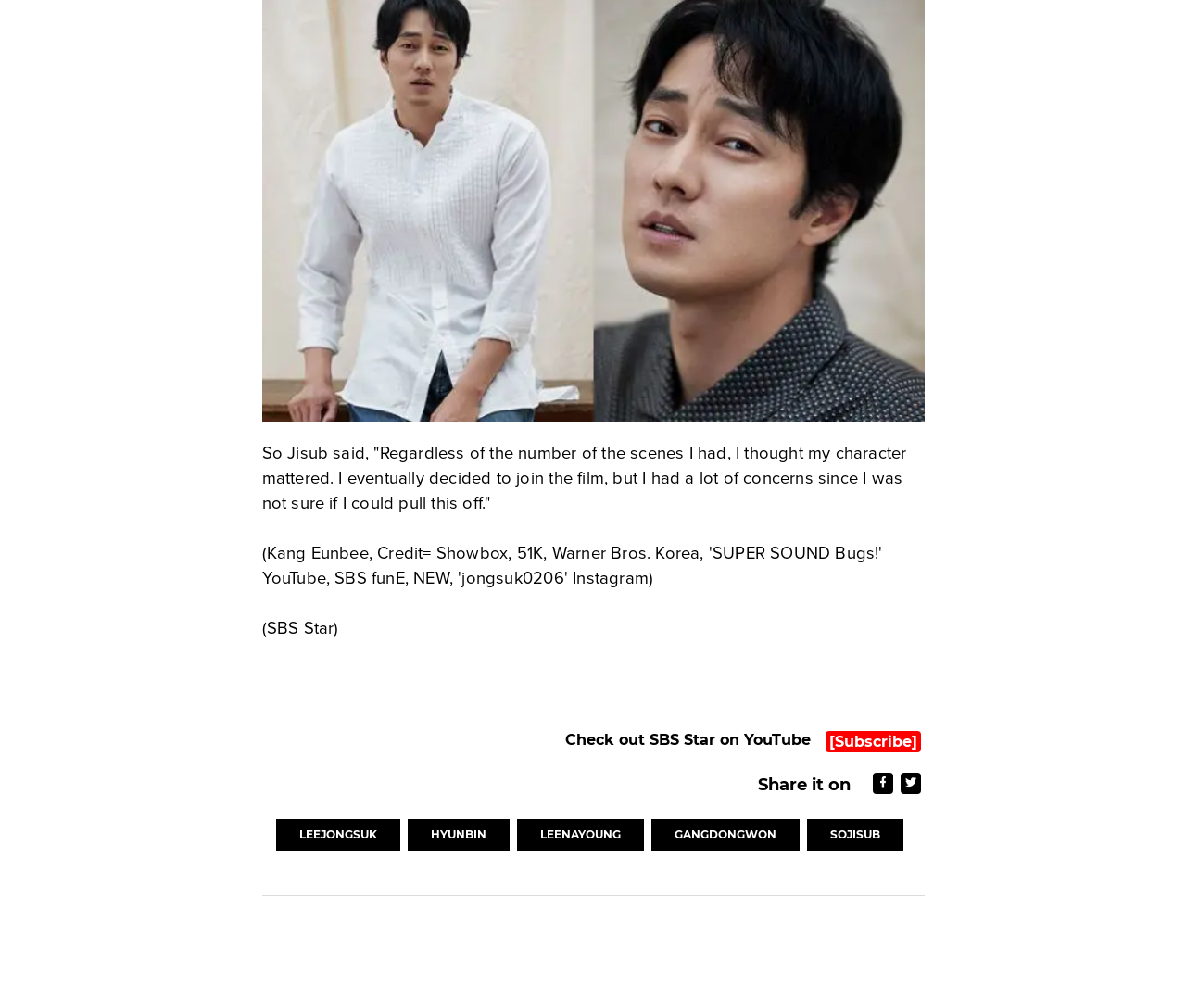Bounding box coordinates should be provided in the format (top-left x, top-left y, bottom-right x, bottom-right y) with all values between 0 and 1. Identify the bounding box for this UI element: title="Share on Facebook"

[0.736, 0.767, 0.753, 0.788]